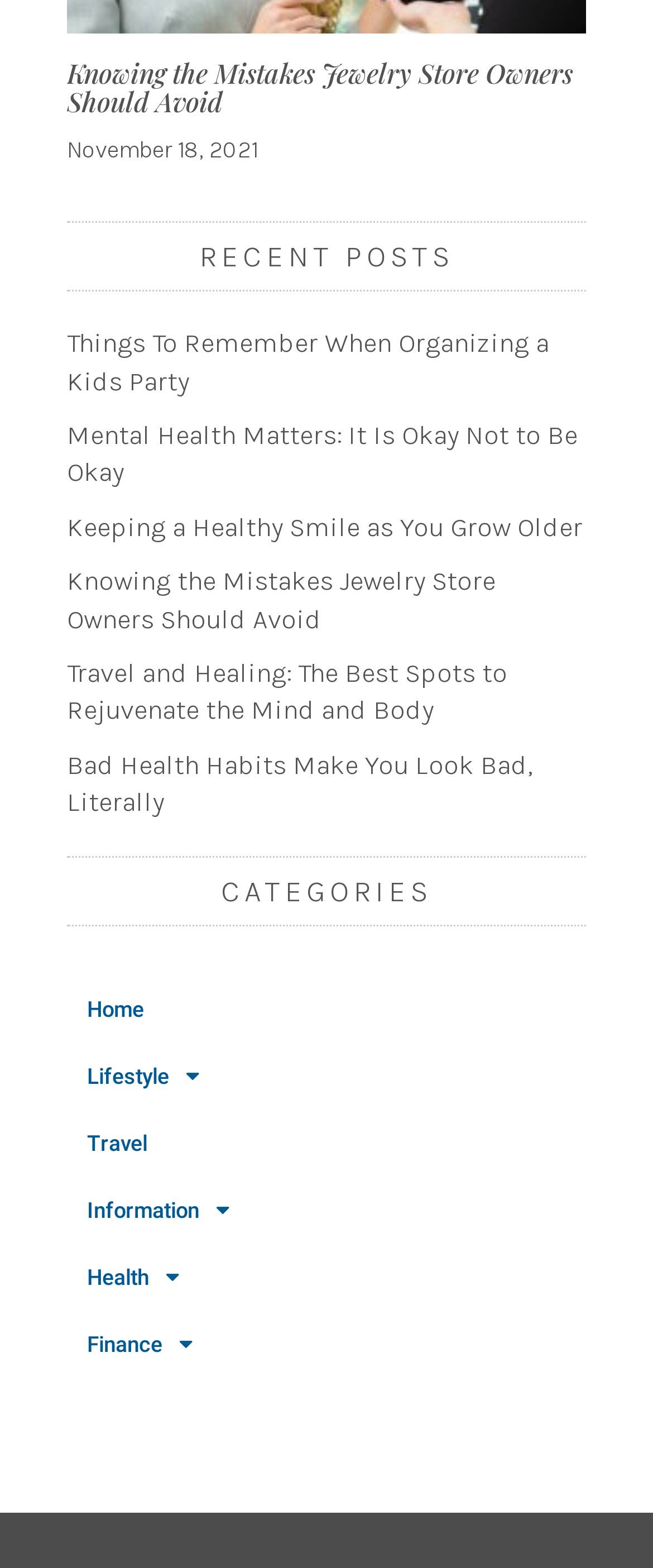Please identify the bounding box coordinates of the area that needs to be clicked to follow this instruction: "view the recent post about things to remember when organizing a kids party".

[0.103, 0.208, 0.897, 0.255]